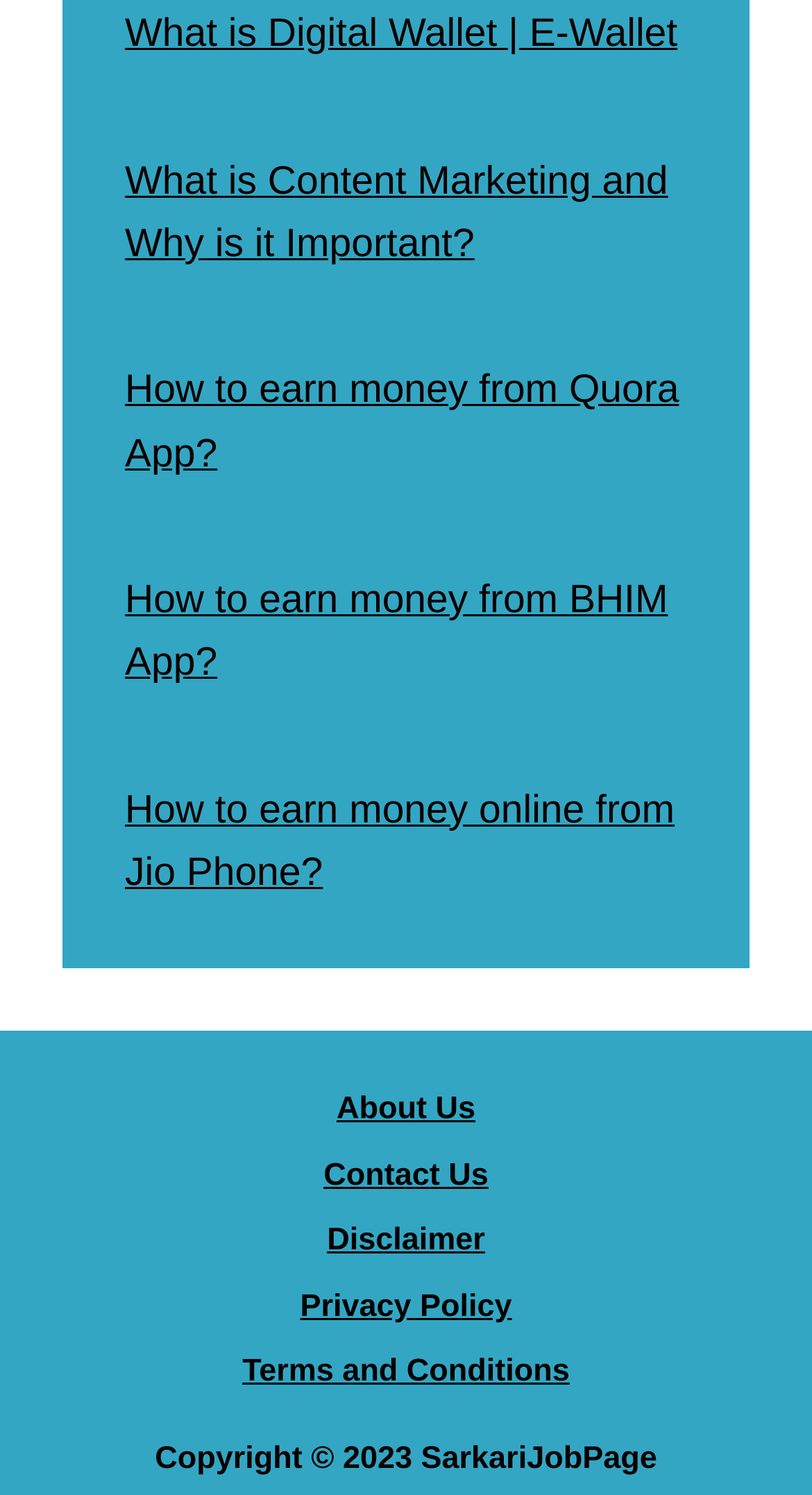Find the bounding box coordinates of the area that needs to be clicked in order to achieve the following instruction: "Visit the about us page". The coordinates should be specified as four float numbers between 0 and 1, i.e., [left, top, right, bottom].

[0.415, 0.73, 0.585, 0.754]